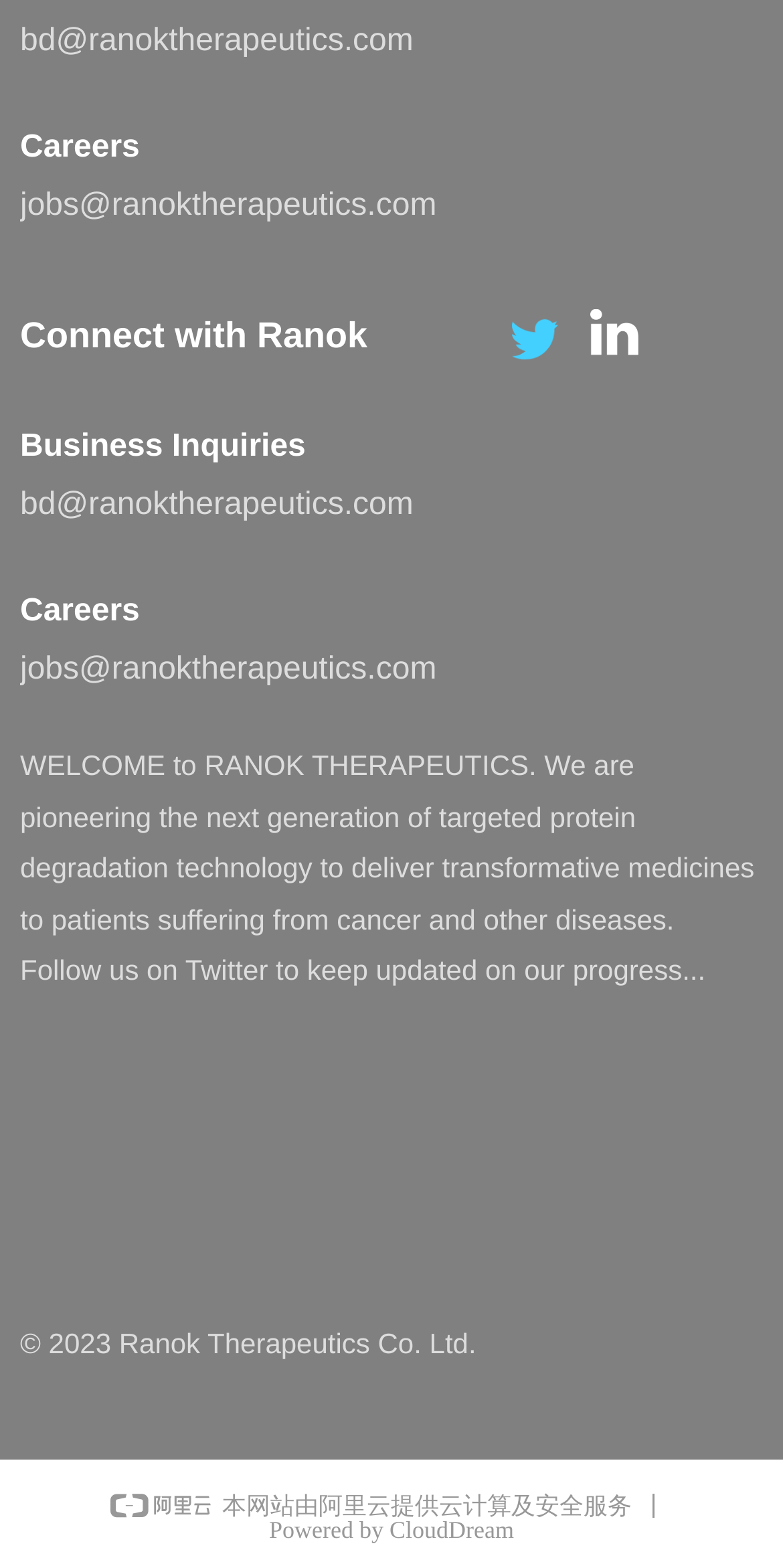Provide a single word or phrase answer to the question: 
What is the year of copyright?

2023